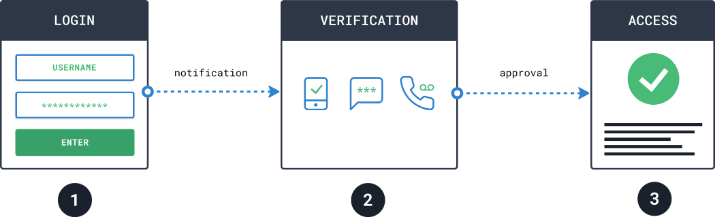What symbol represents approval in the 2FA process?
Please craft a detailed and exhaustive response to the question.

The green checkmark symbol is used to represent approval in the 2FA process, indicating that the user has successfully verified their identity and gained access to their account.